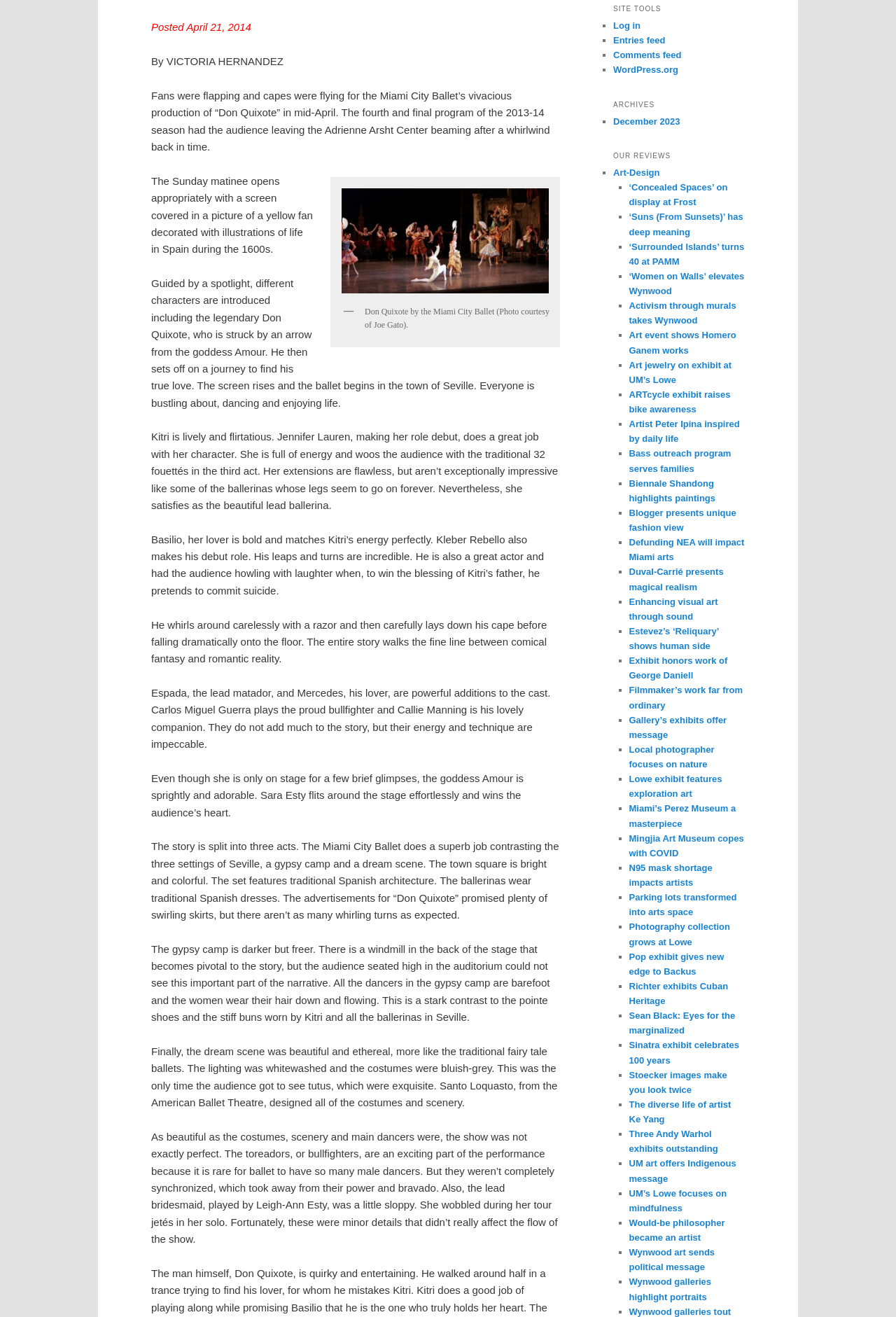Identify the bounding box for the described UI element. Provide the coordinates in (top-left x, top-left y, bottom-right x, bottom-right y) format with values ranging from 0 to 1: Activism through murals takes Wynwood

[0.702, 0.228, 0.822, 0.247]